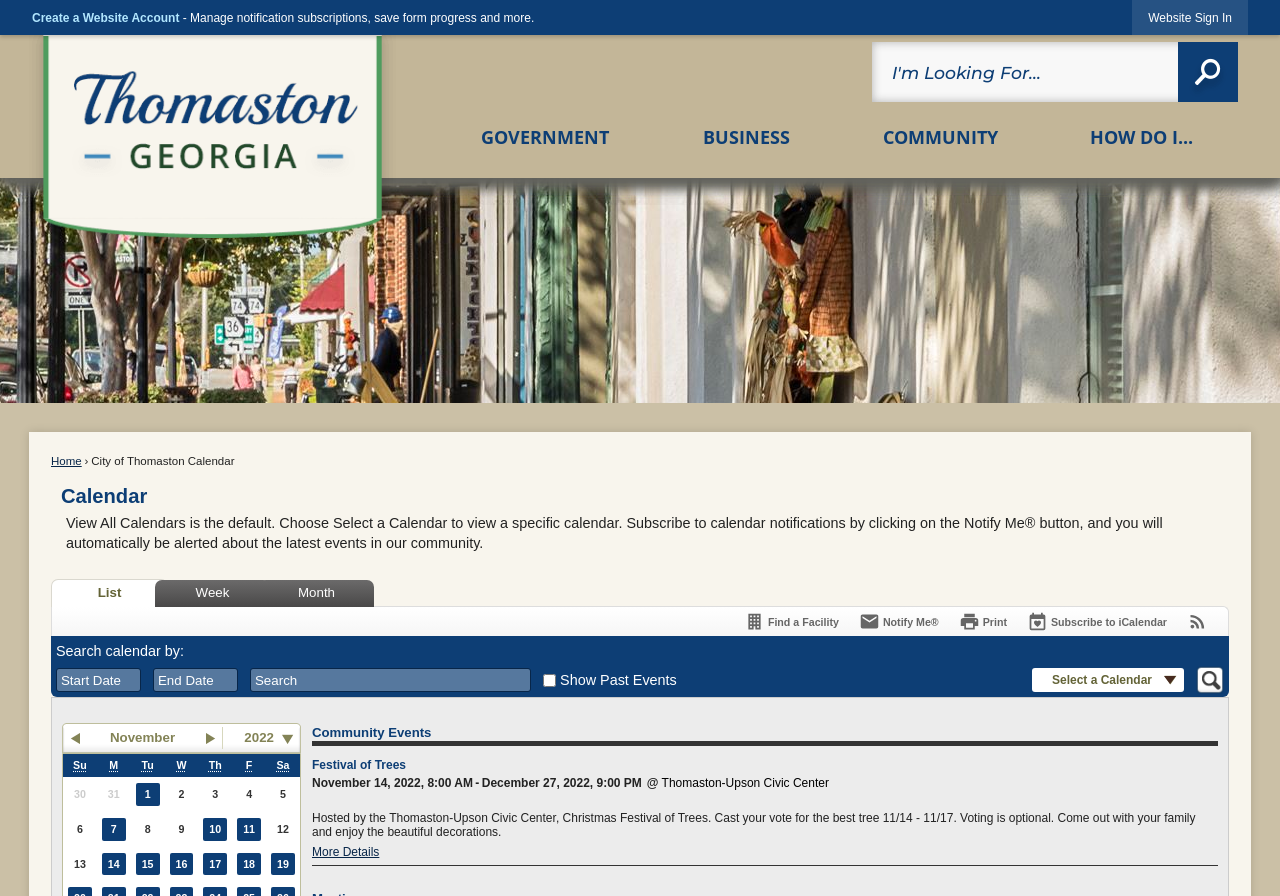What is the purpose of the 'Notify Me®' button?
Please answer the question with a detailed and comprehensive explanation.

The 'Notify Me®' button is used to subscribe to calendar notifications, as mentioned in the text 'Subscribe to calendar notifications by clicking on the Notify Me® button, and you will automatically be alerted about the latest events in our community'.